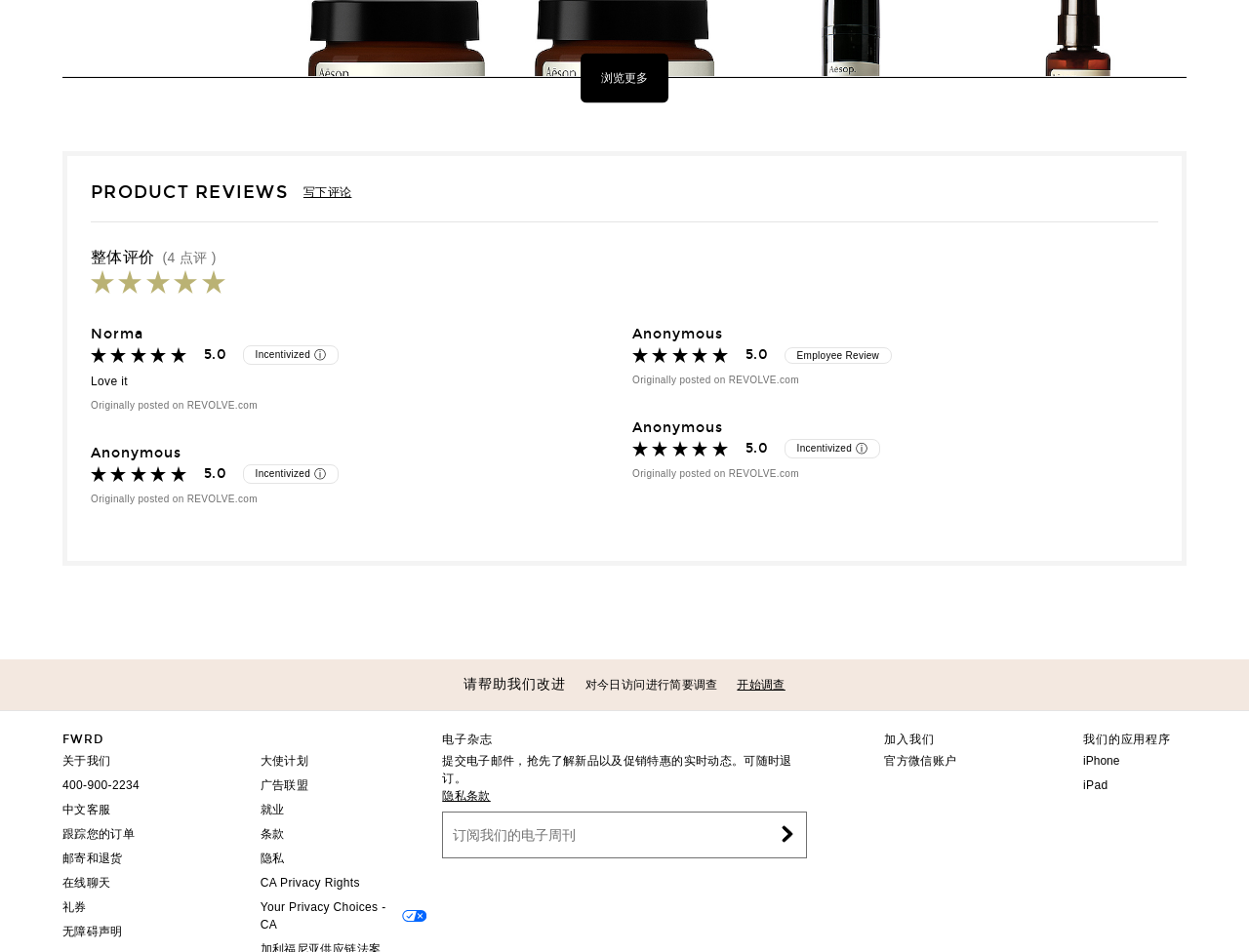Please locate the clickable area by providing the bounding box coordinates to follow this instruction: "Contact customer service".

[0.05, 0.792, 0.089, 0.806]